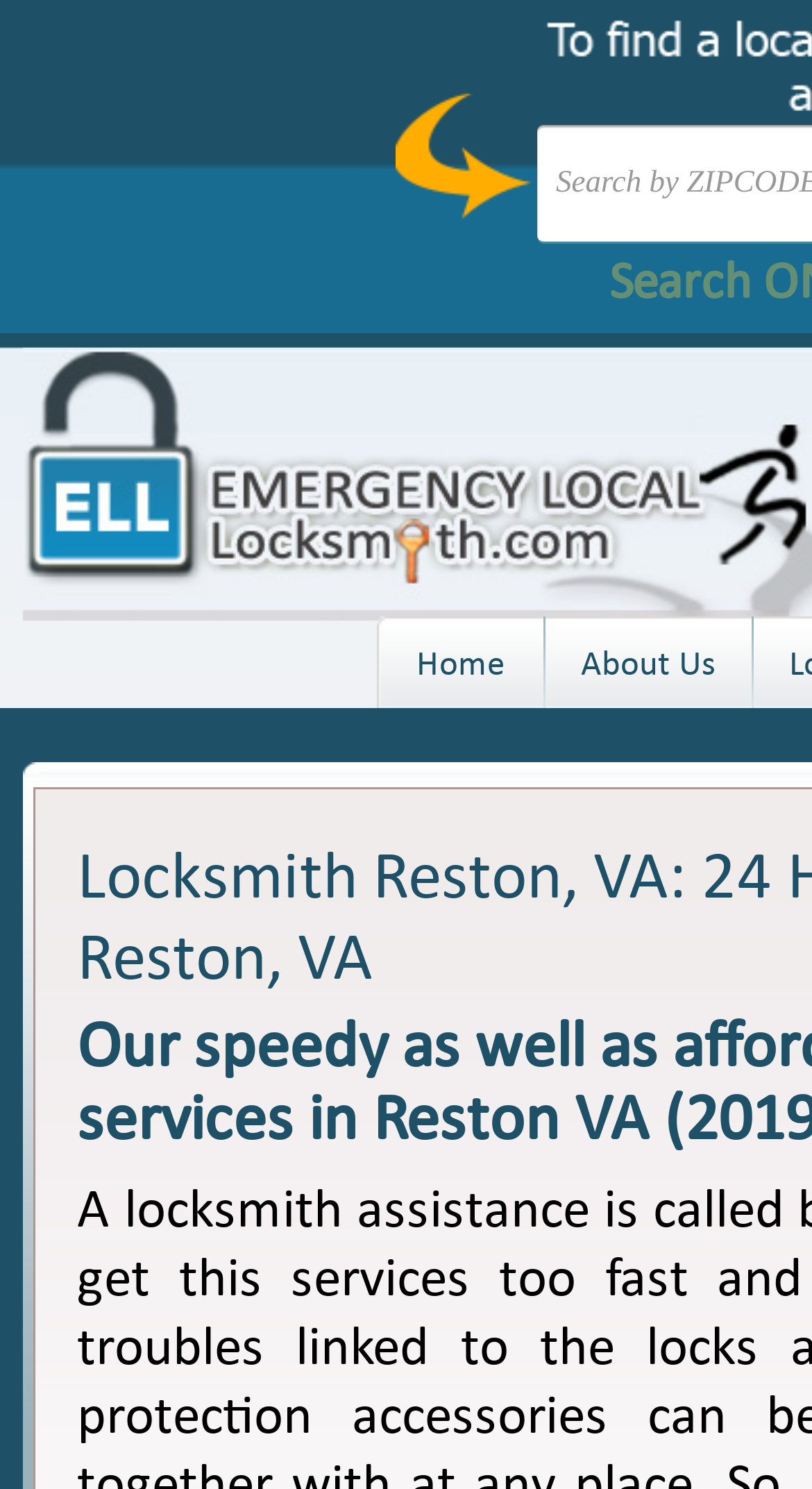Identify the bounding box coordinates for the UI element mentioned here: "Home". Provide the coordinates as four float values between 0 and 1, i.e., [left, top, right, bottom].

[0.464, 0.414, 0.669, 0.48]